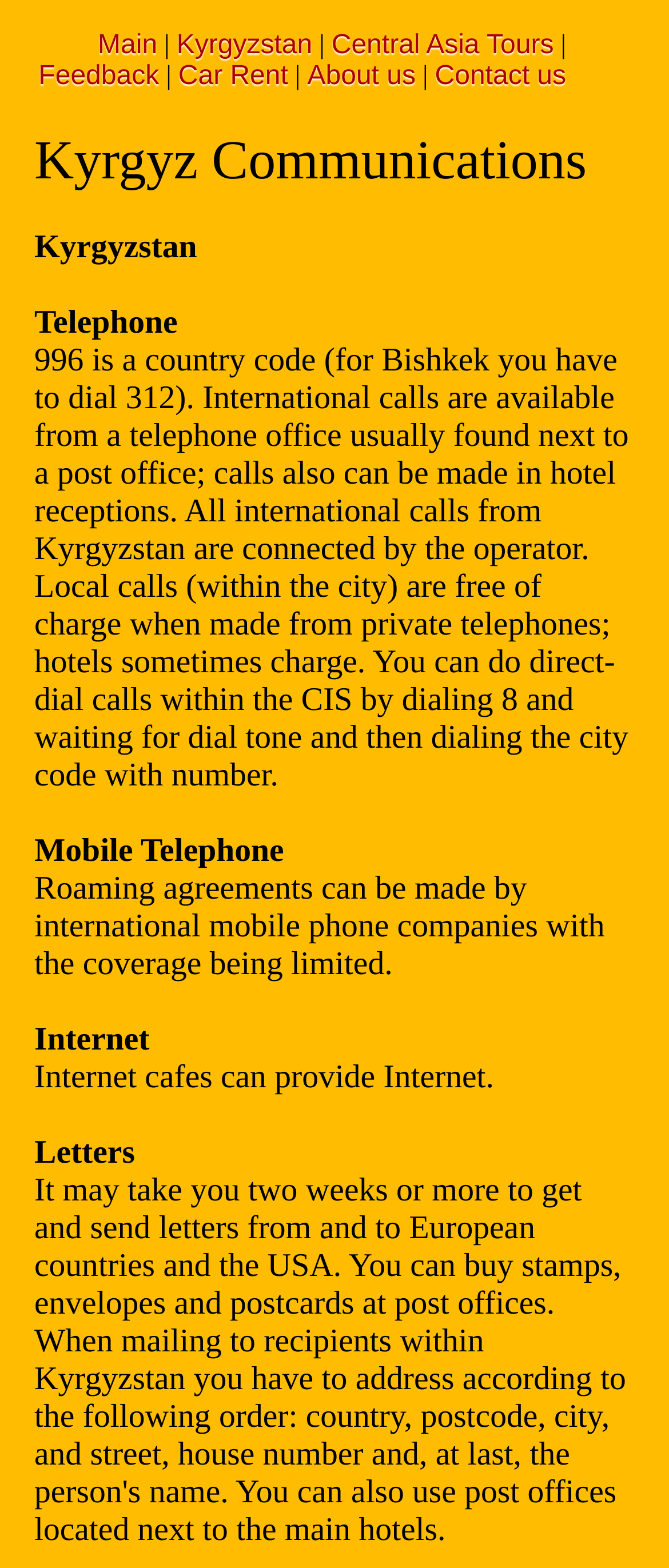Is internet available in Kyrgyzstan?
Can you give a detailed and elaborate answer to the question?

I found the answer by reading the section about internet in Kyrgyzstan, where it is stated that 'Internet cafes can provide Internet.' This indicates that internet is available in Kyrgyzstan, specifically through internet cafes.